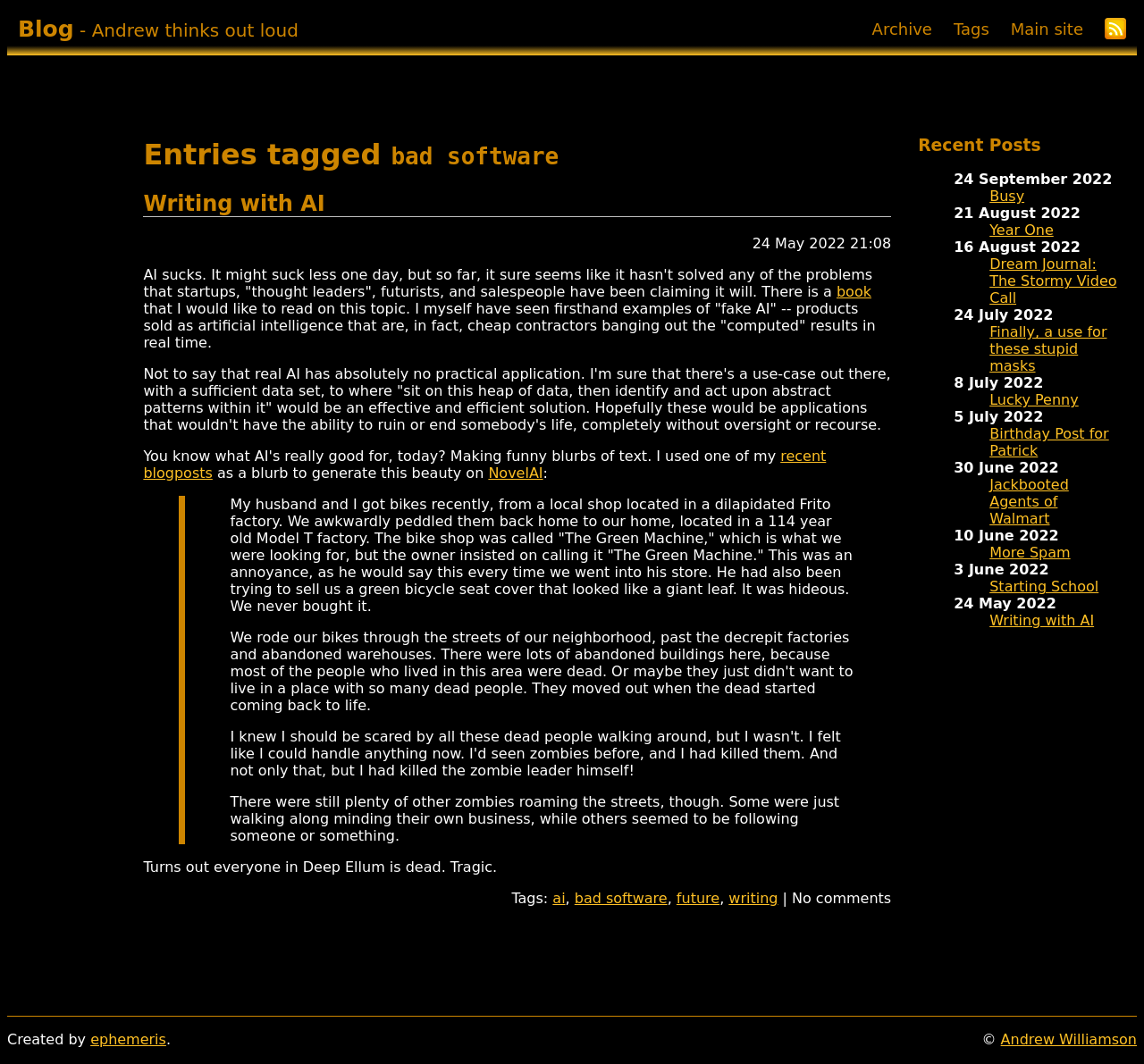Find the bounding box coordinates of the area that needs to be clicked in order to achieve the following instruction: "Check latest post What Materials Businesses Use for Flat Roofs". The coordinates should be specified as four float numbers between 0 and 1, i.e., [left, top, right, bottom].

None